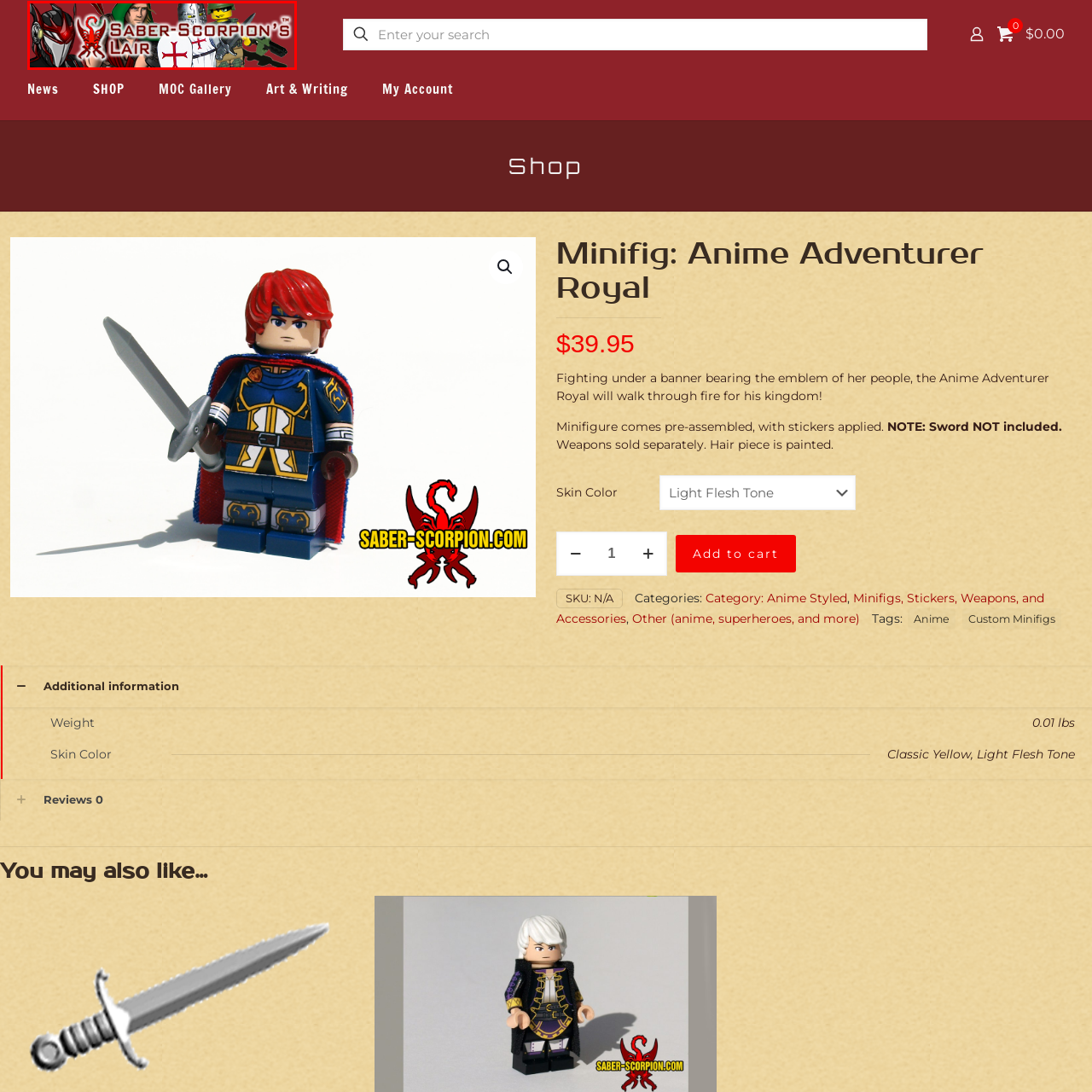Describe in detail the portion of the image that is enclosed within the red boundary.

The image showcases the banner for "Saber-Scorpion's Lair," a vibrant online hub dedicated to custom LEGO minifigures, stickers, and weapons. The design features a dynamic assortment of characters, including a menacing samurai-like figure in black armor, an adventurer reminiscent of a heroic archer in green, a classic knight in shining armor, and a cheerful LEGO soldier. The background has a rich maroon hue, enhancing the colorful characters and the bold text displaying the website's name. This engaging visual invites fans of collectibles and custom builds into a creative realm full of possibilities.